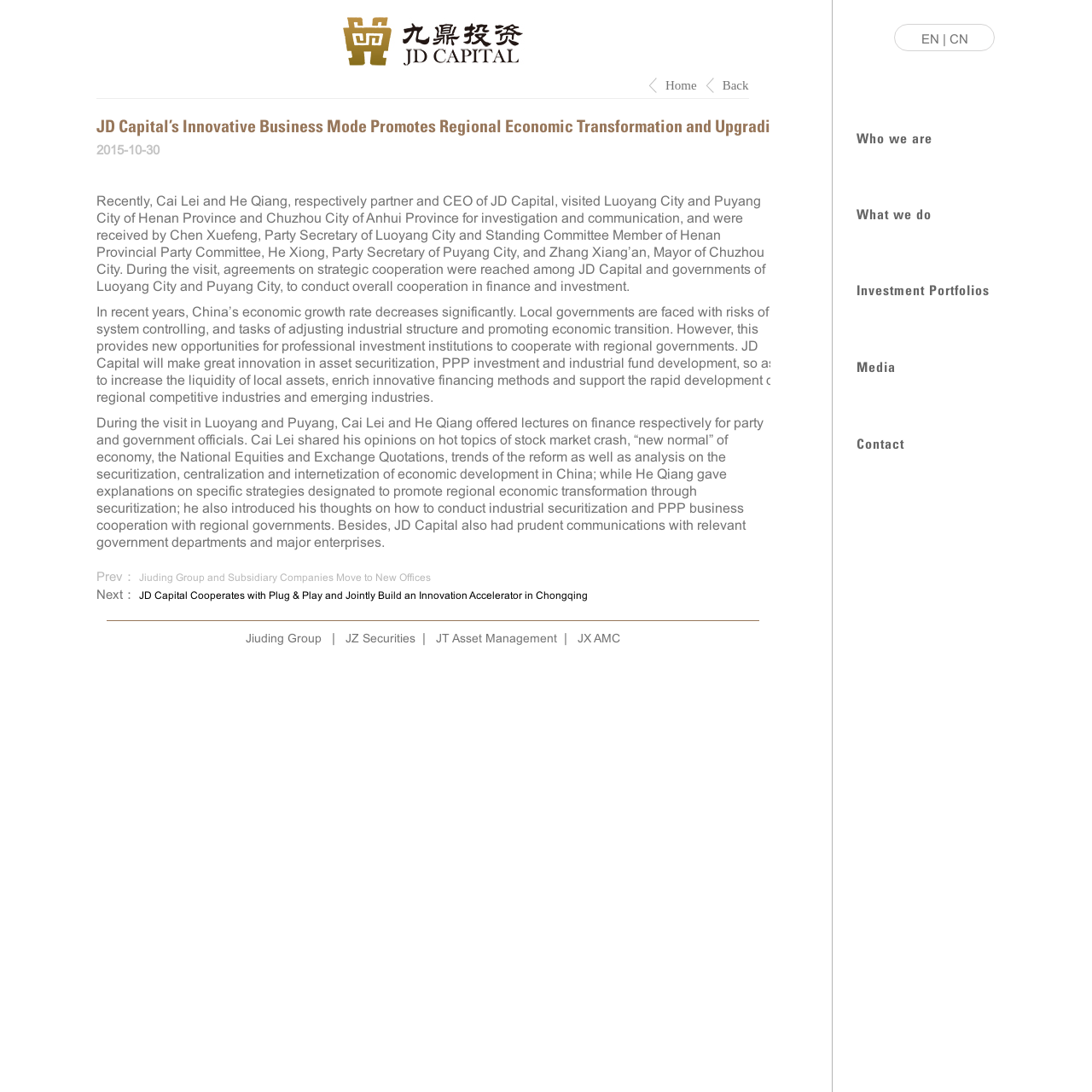What is JD Capital's business mode?
Please respond to the question with a detailed and informative answer.

The webpage mentions 'JD Capital’s Innovative Business Mode Promotes Regional Economic Transformation and Upgrading' in its heading, indicating that JD Capital's business mode is an innovative one that promotes regional economic transformation and upgrading.